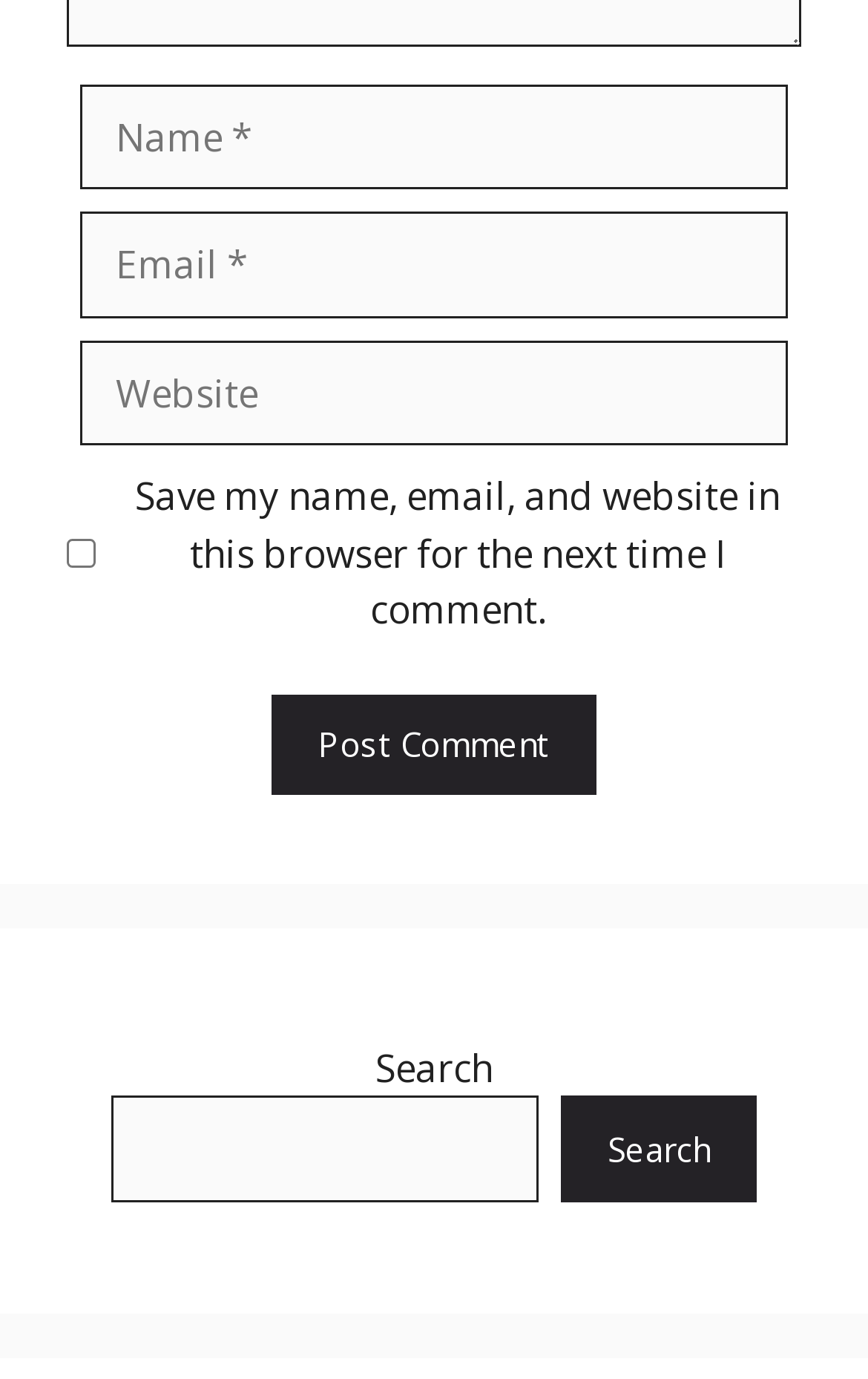Is the 'Save my name...' checkbox checked?
From the image, respond using a single word or phrase.

No